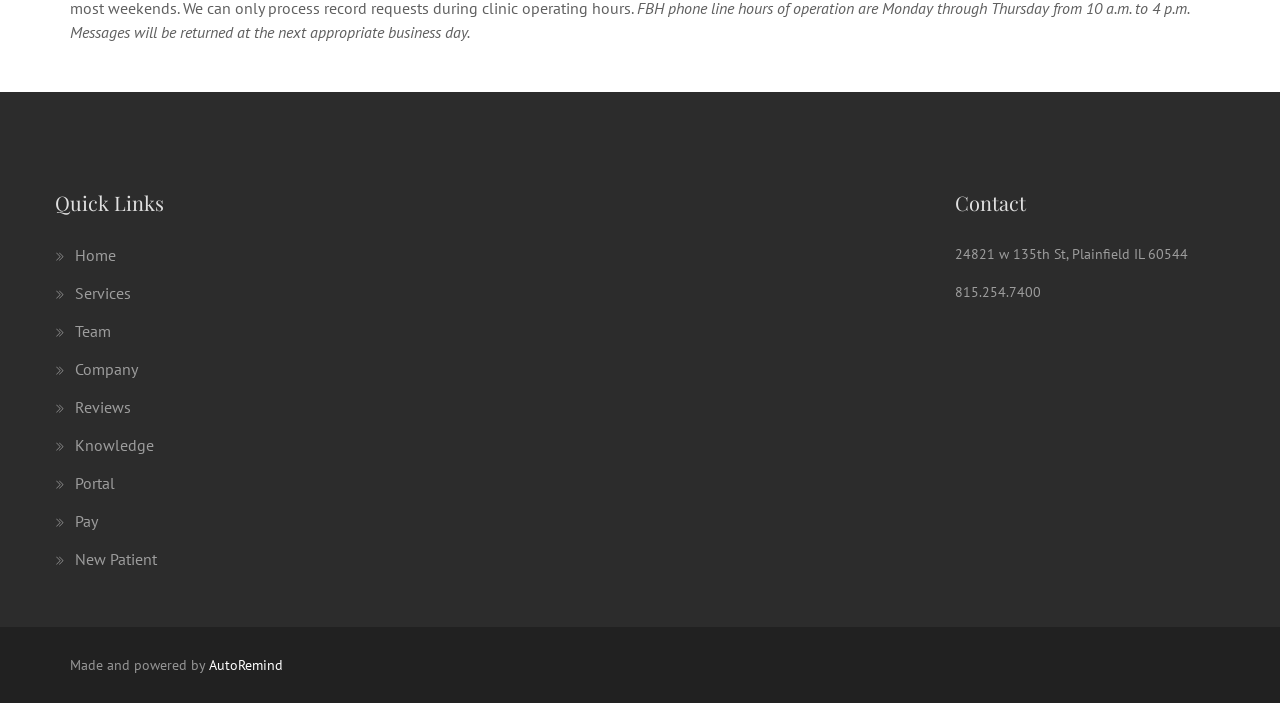Determine the bounding box coordinates of the region I should click to achieve the following instruction: "contact us". Ensure the bounding box coordinates are four float numbers between 0 and 1, i.e., [left, top, right, bottom].

[0.746, 0.403, 0.813, 0.428]